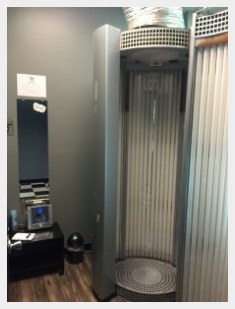Use a single word or phrase to answer the question:
What is the purpose of the small table or platform?

For customers to prepare